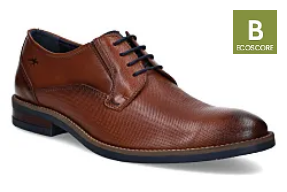Please give a one-word or short phrase response to the following question: 
How much does the shoe cost?

€129.99